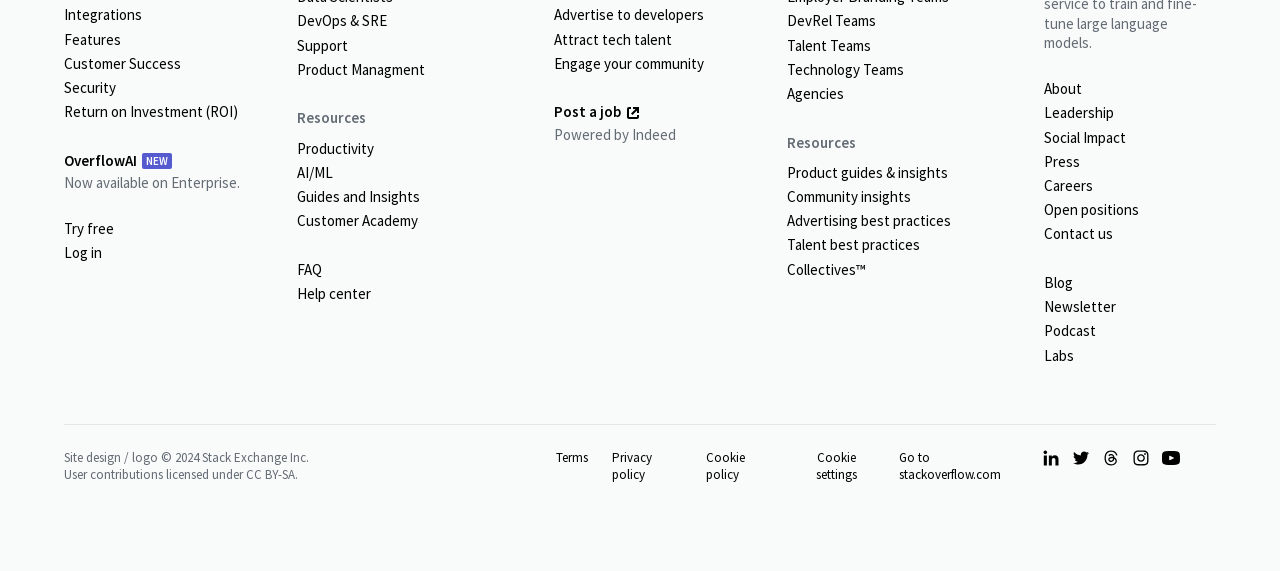Can you find the bounding box coordinates for the element that needs to be clicked to execute this instruction: "Click the 'Specifications' button"? The coordinates should be given as four float numbers between 0 and 1, i.e., [left, top, right, bottom].

None